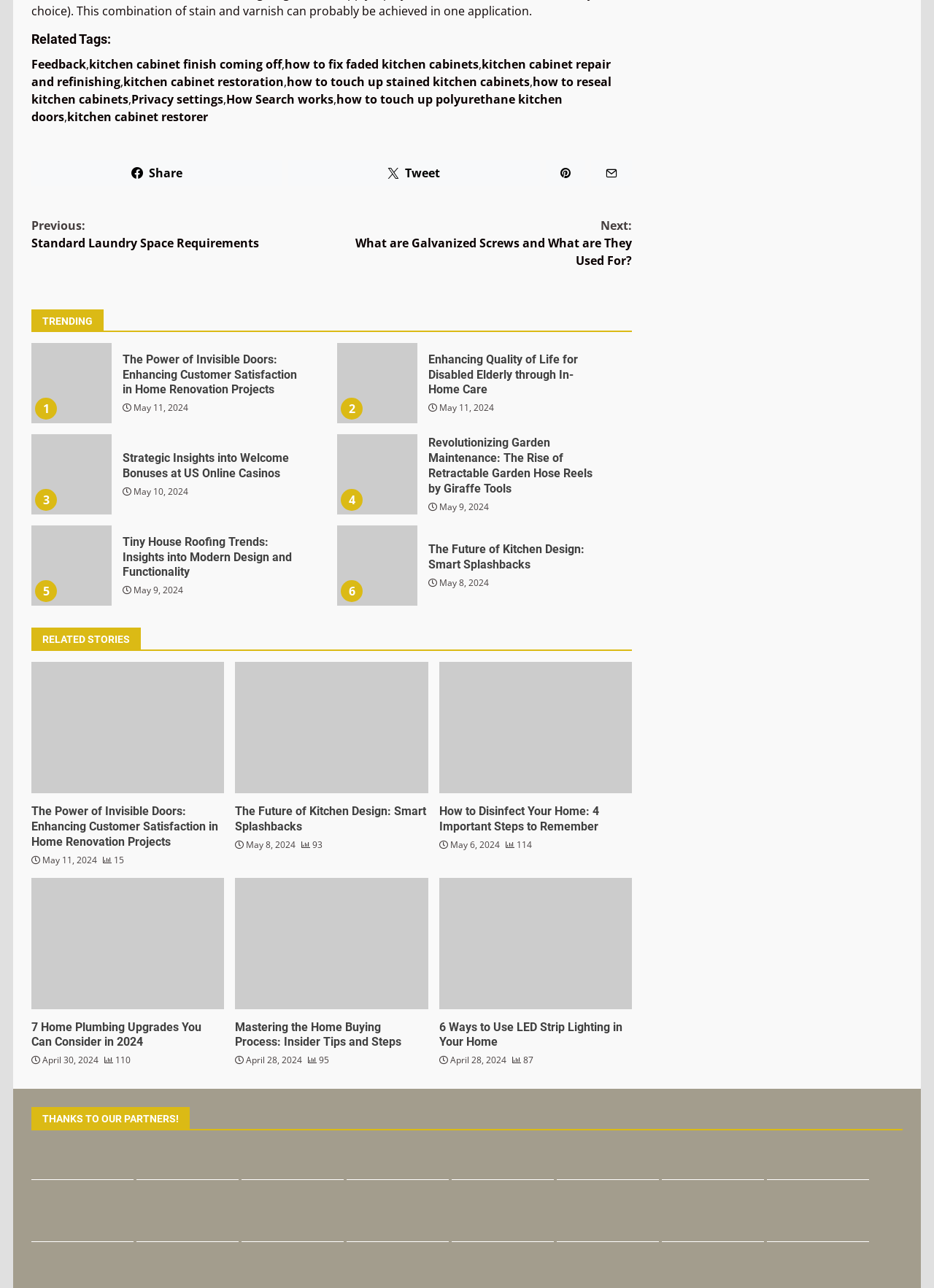What is the date of the latest article?
Please respond to the question with a detailed and well-explained answer.

The latest article is 'The Power of Invisible Doors: Enhancing Customer Satisfaction in Home Renovation Projects', which has a date of 'May 11, 2024'.